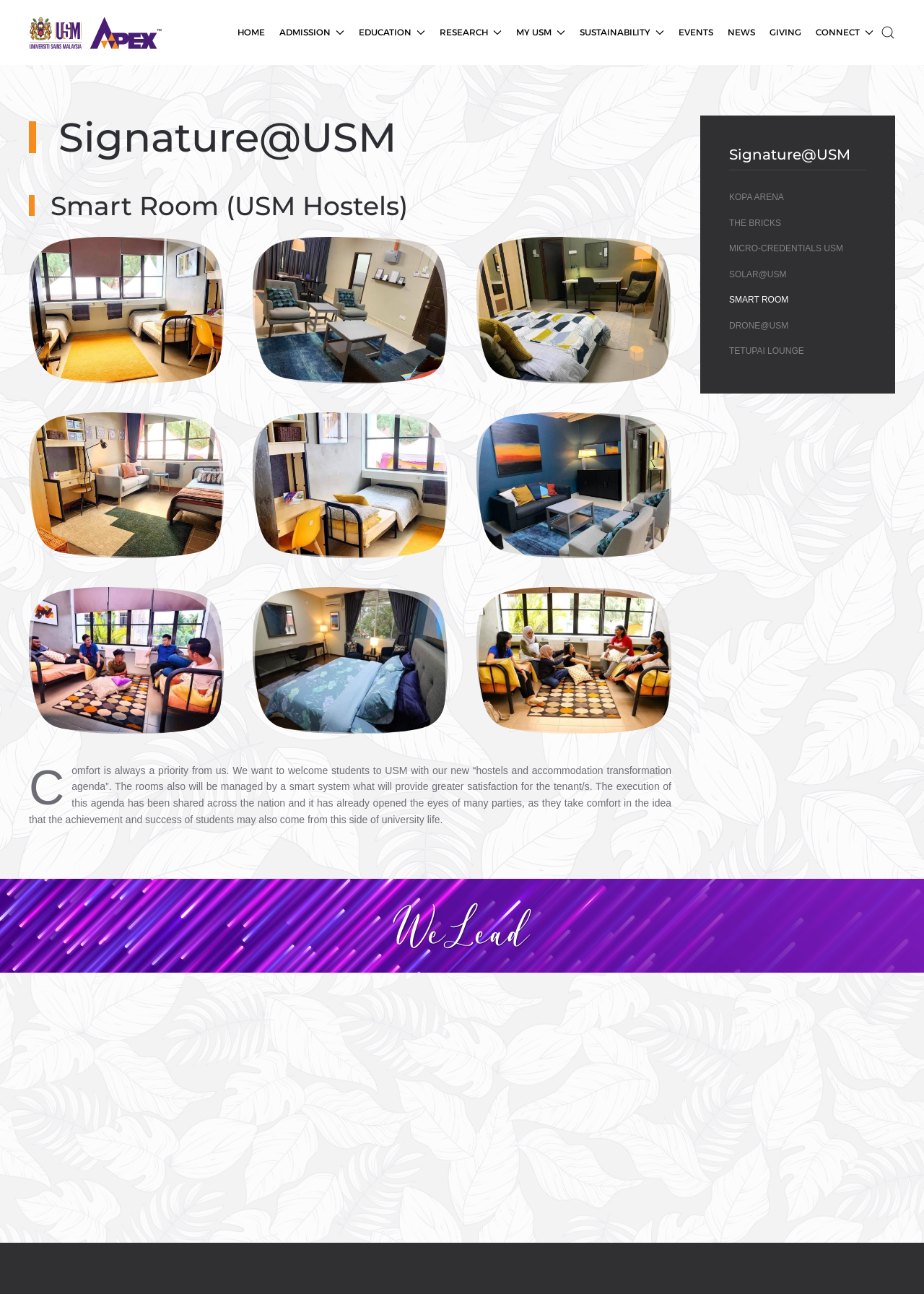Answer the question in a single word or phrase:
What is the theme of the links under the 'QUICK LINK' section?

Education and government